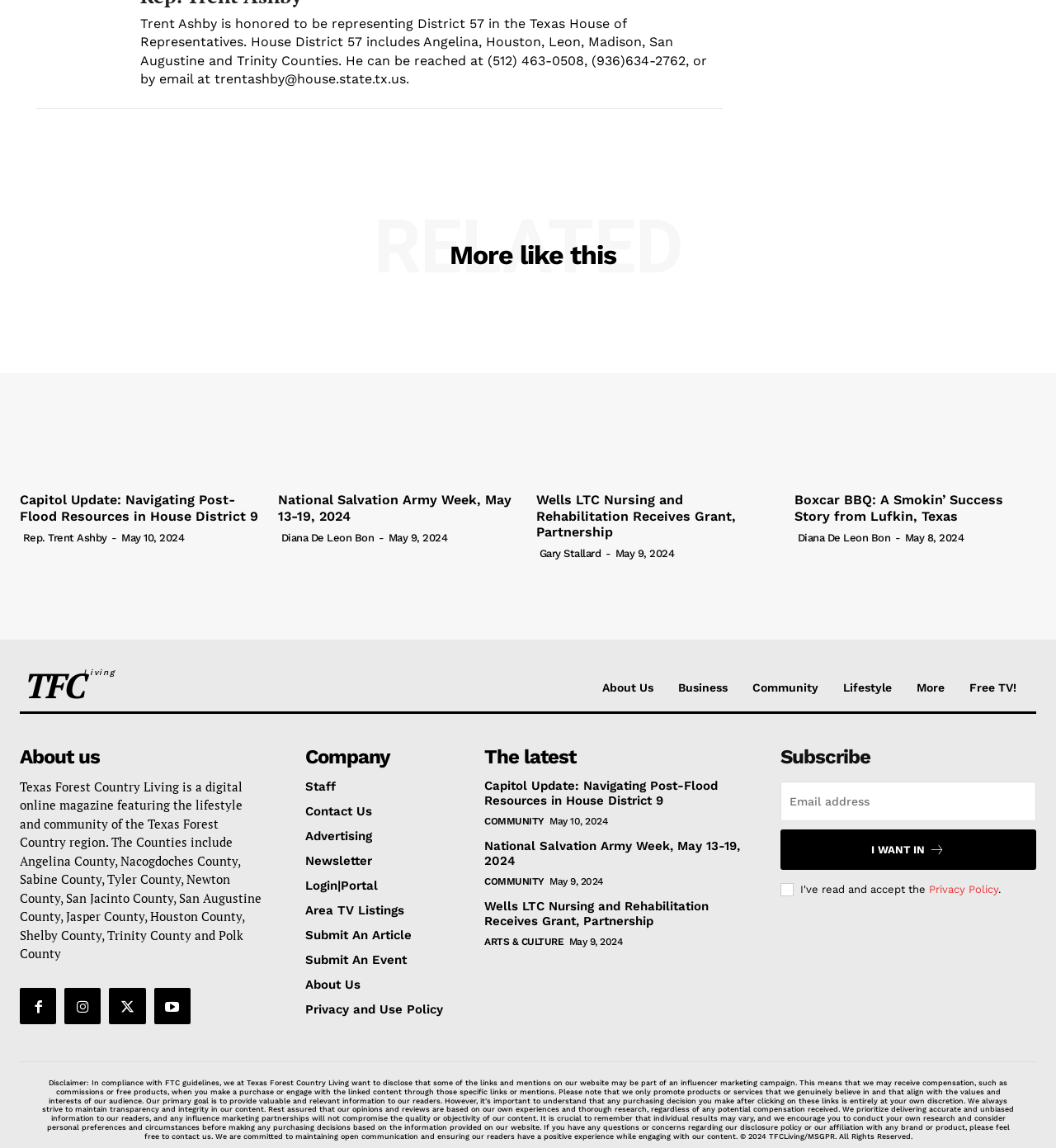How many links are there under the 'More like this RELATED' heading?
Give a detailed and exhaustive answer to the question.

Under the 'More like this RELATED' heading, there are four links: 'Capitol Update: Navigating Post-Flood Resources in House District 9', 'National Salvation Army Week, May 13-19, 2024', 'Wells LTC Nursing and Rehabilitation Receives Grant, Partnership', and 'Boxcar BBQ: A Smokin’ Success Story from Lufkin, Texas'.